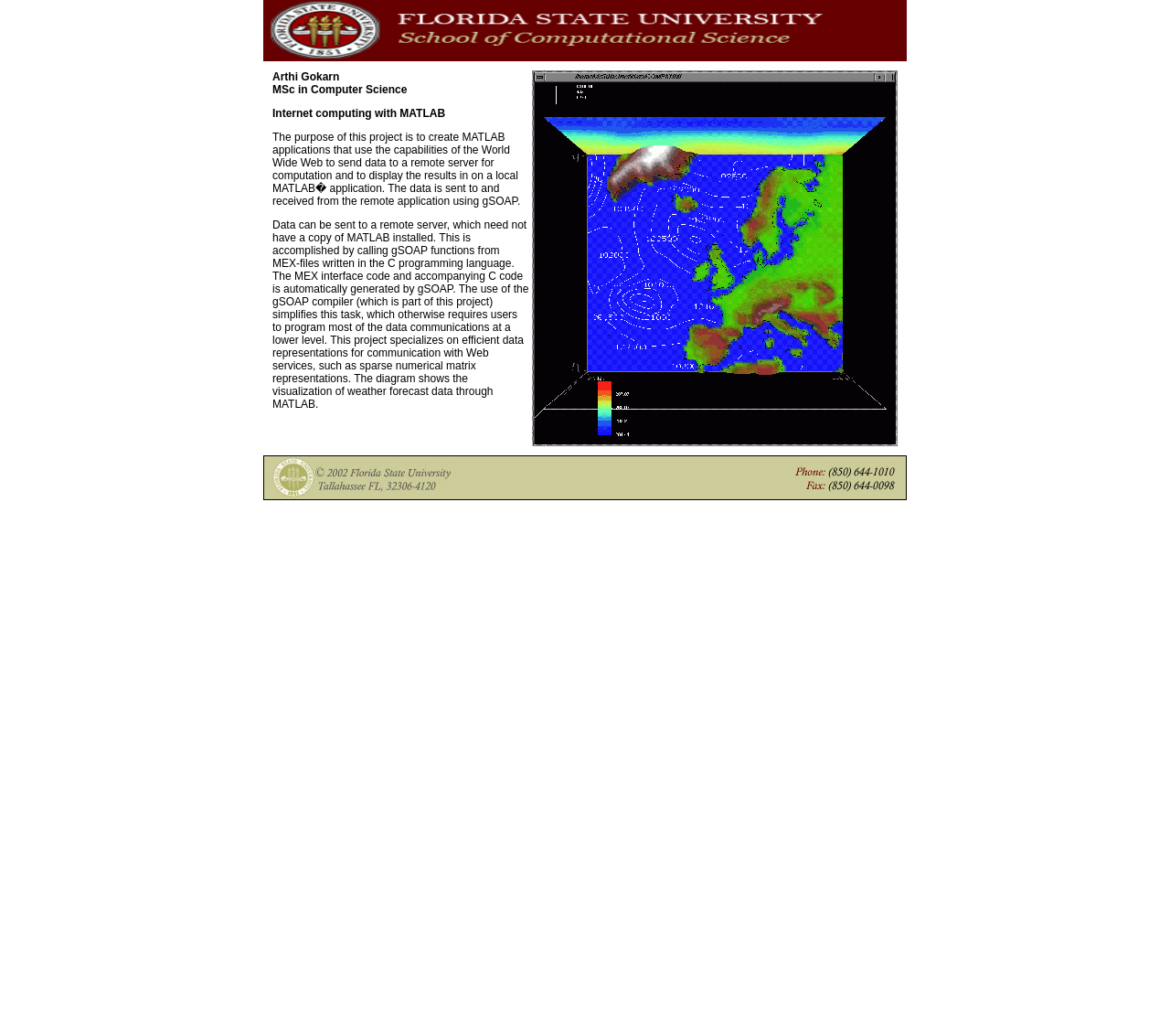Answer this question in one word or a short phrase: What is the topic of the project described?

Internet computing with MATLAB